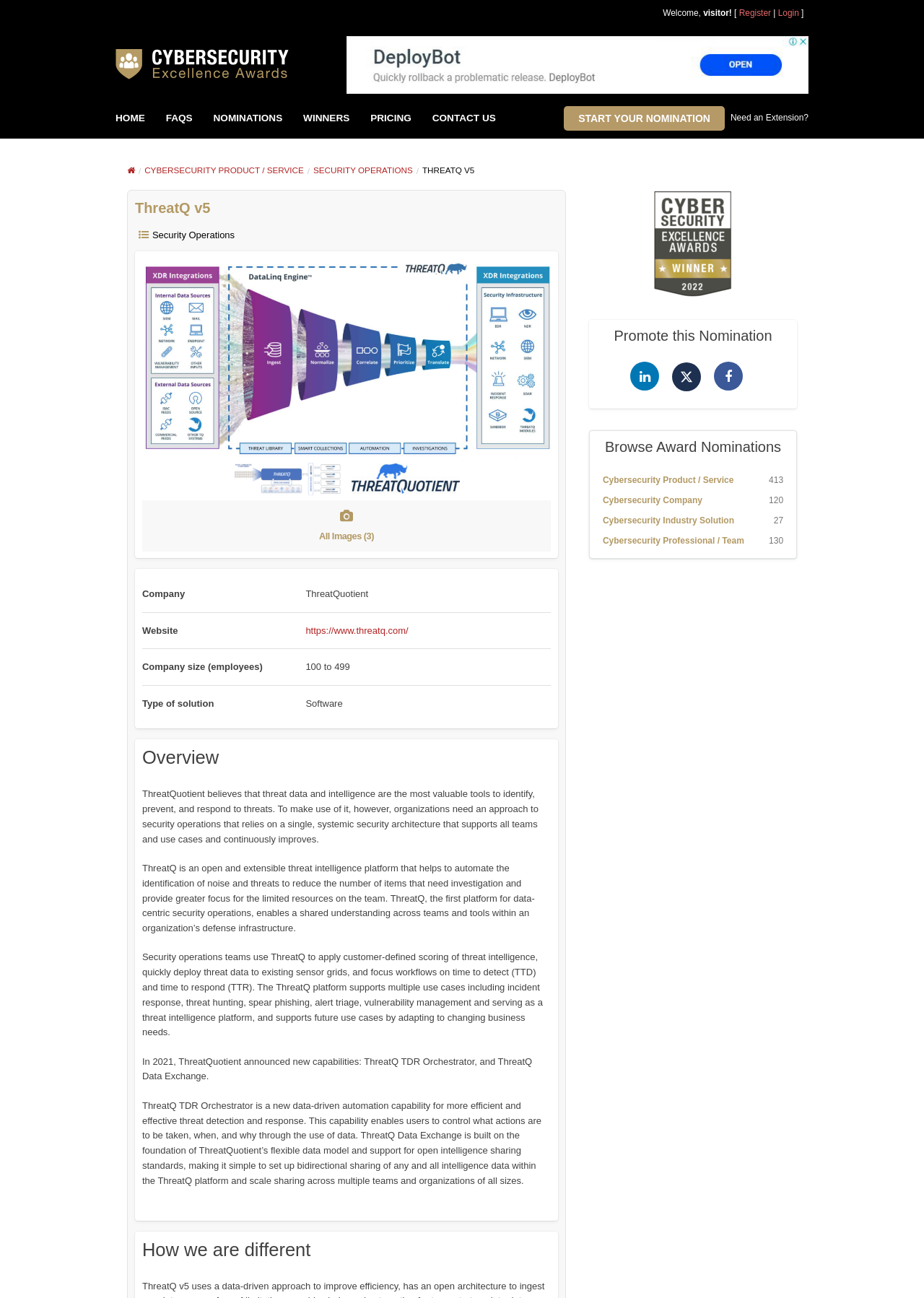What is the name of the cybersecurity platform?
Give a one-word or short-phrase answer derived from the screenshot.

ThreatQ